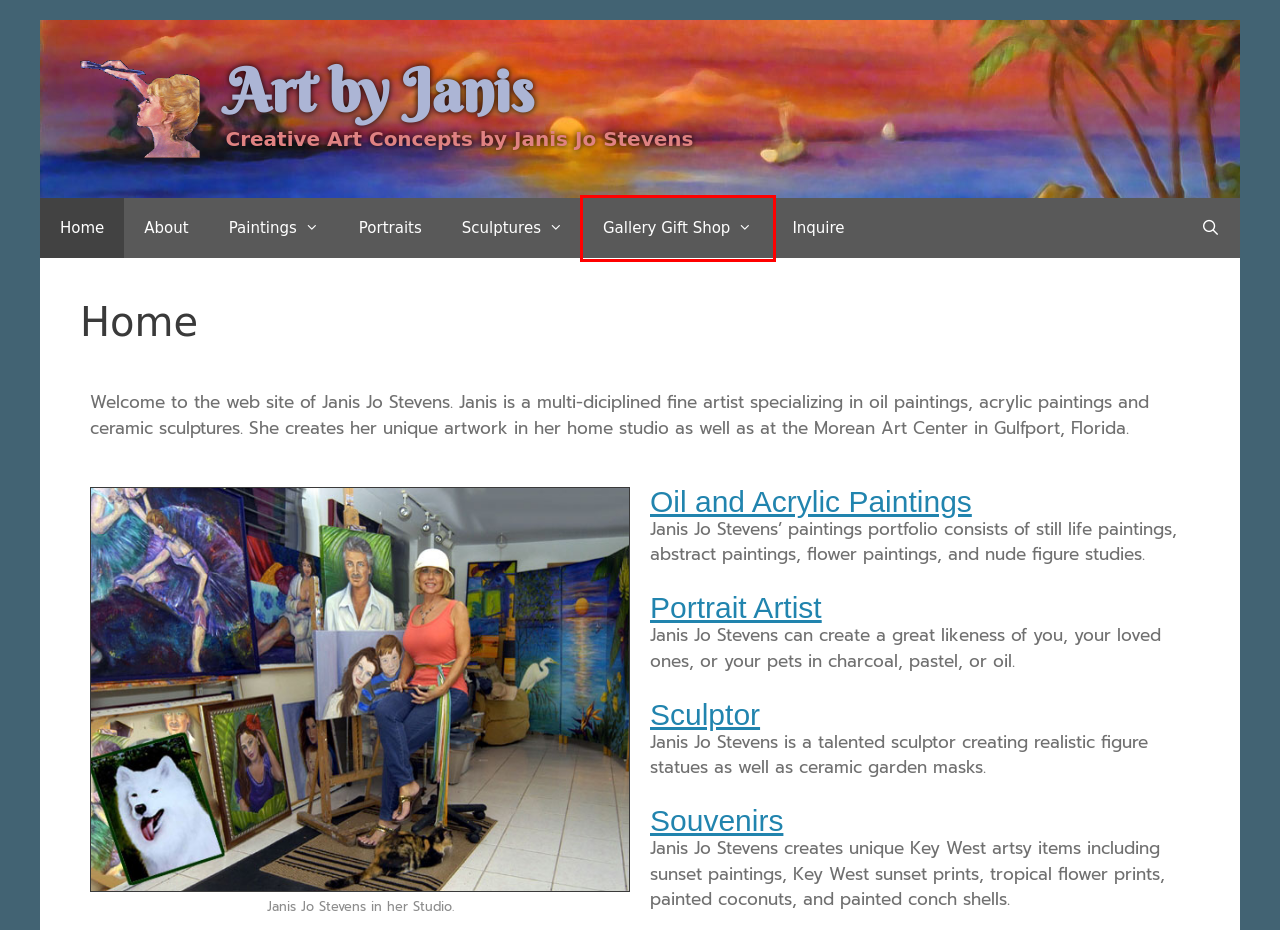Given a webpage screenshot with a red bounding box around a particular element, identify the best description of the new webpage that will appear after clicking on the element inside the red bounding box. Here are the candidates:
A. Still Life Paintings – Art by Janis
B. Portraits – Art by Janis
C. Paintings – Art by Janis
D. Inquire – Art by Janis
E. Gallery Gift Shop – Art by Janis
F. Painted Coconuts – Art by Janis
G. About – Art by Janis
H. Sculptures – Art by Janis

E